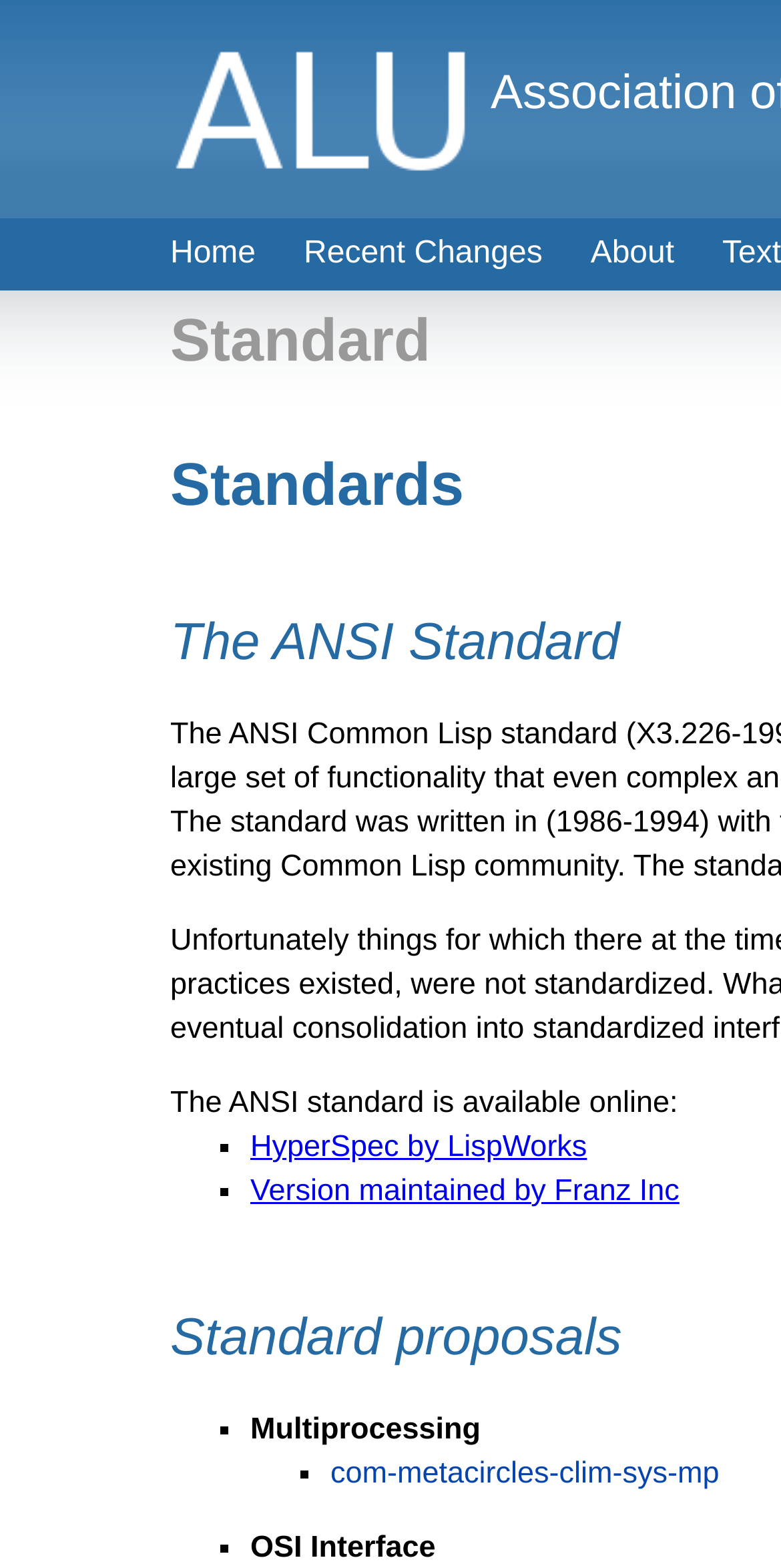Provide your answer in a single word or phrase: 
What is the URL of the 'com-metacircles-clim-sys-mp' link?

Not provided